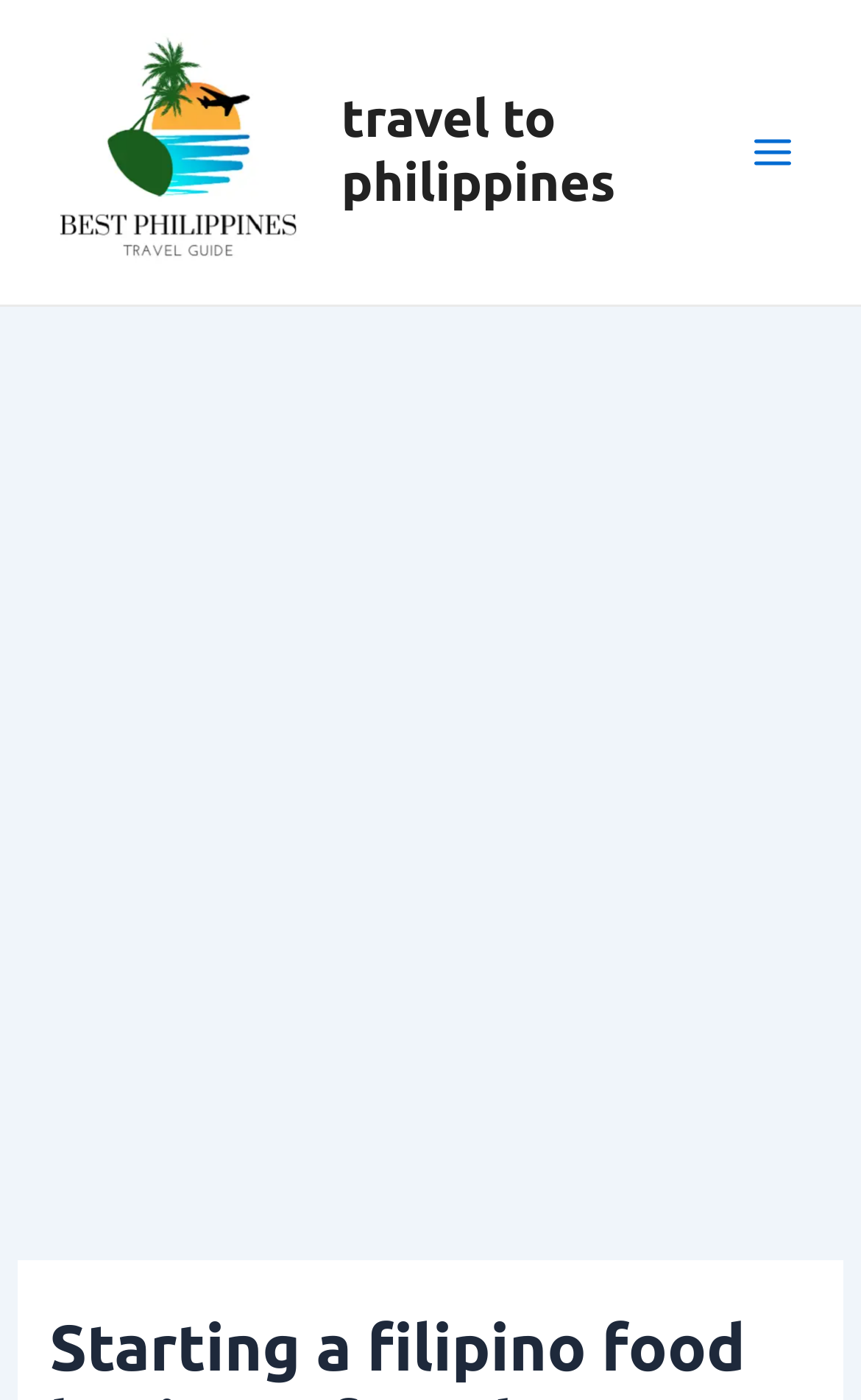What is the topic of the linked image?
Please provide a comprehensive answer based on the visual information in the image.

The linked image has an OCR text of 'best philippines travel guide', indicating that the topic of the linked image is related to traveling in the Philippines.